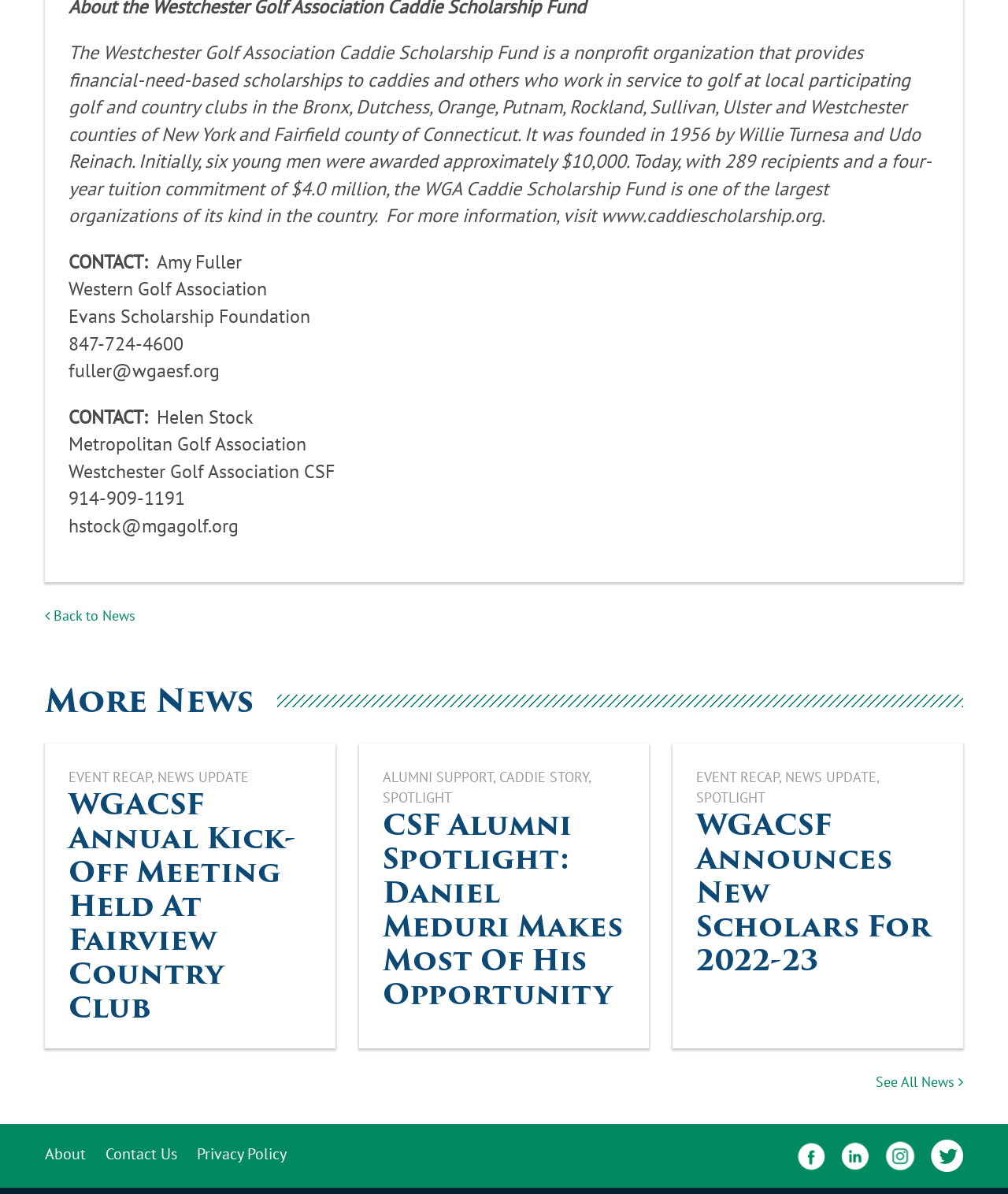What is the contact information for Amy Fuller?
Using the visual information, respond with a single word or phrase.

847-724-4600, fuller@wgaesf.org